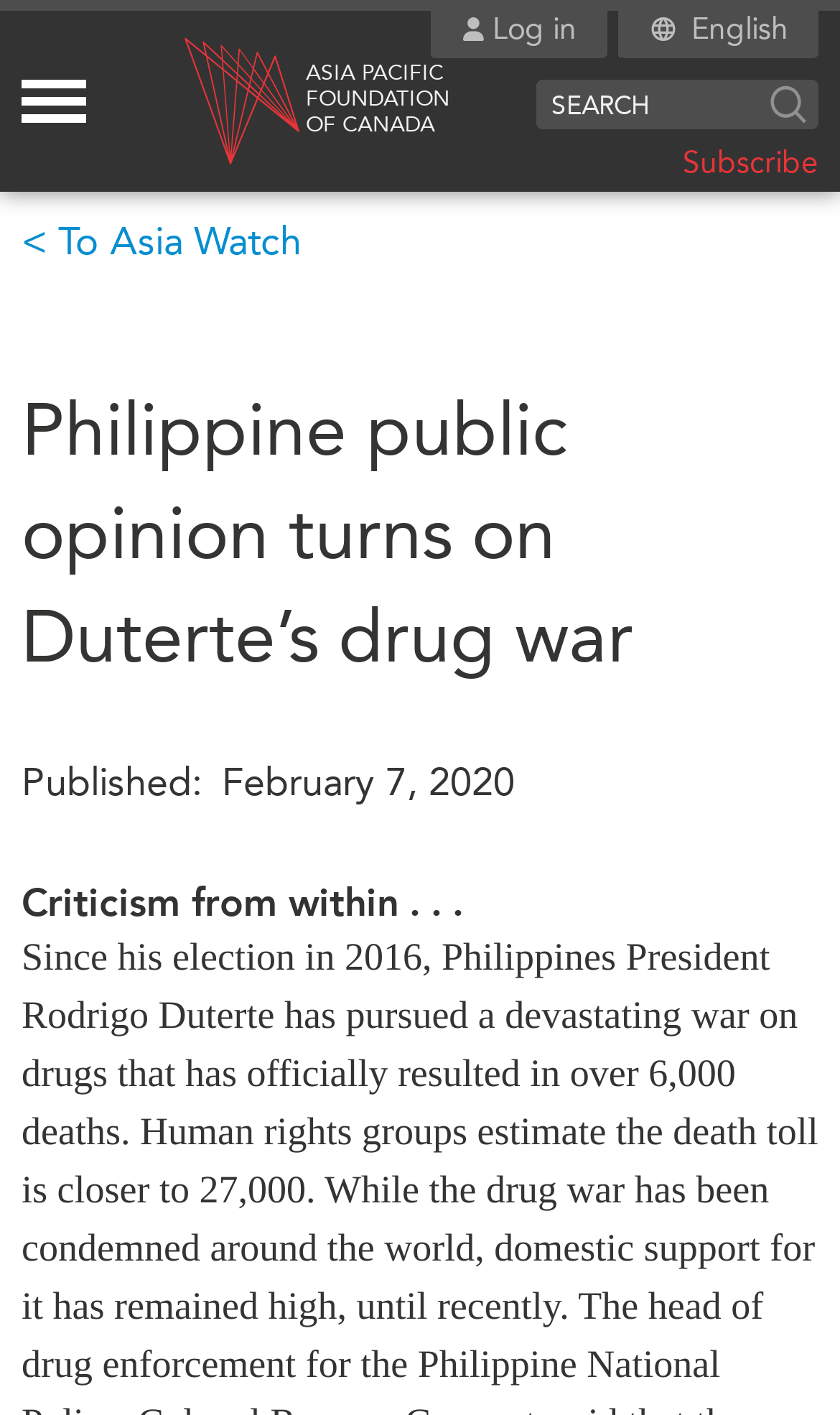What is the purpose of the textbox?
Please ensure your answer is as detailed and informative as possible.

I inferred the purpose of the textbox by examining the surrounding elements. The textbox is located next to a StaticText element with the text 'SEARCH' and a button with the text 'Search'. This suggests that the textbox is used for searching the webpage.